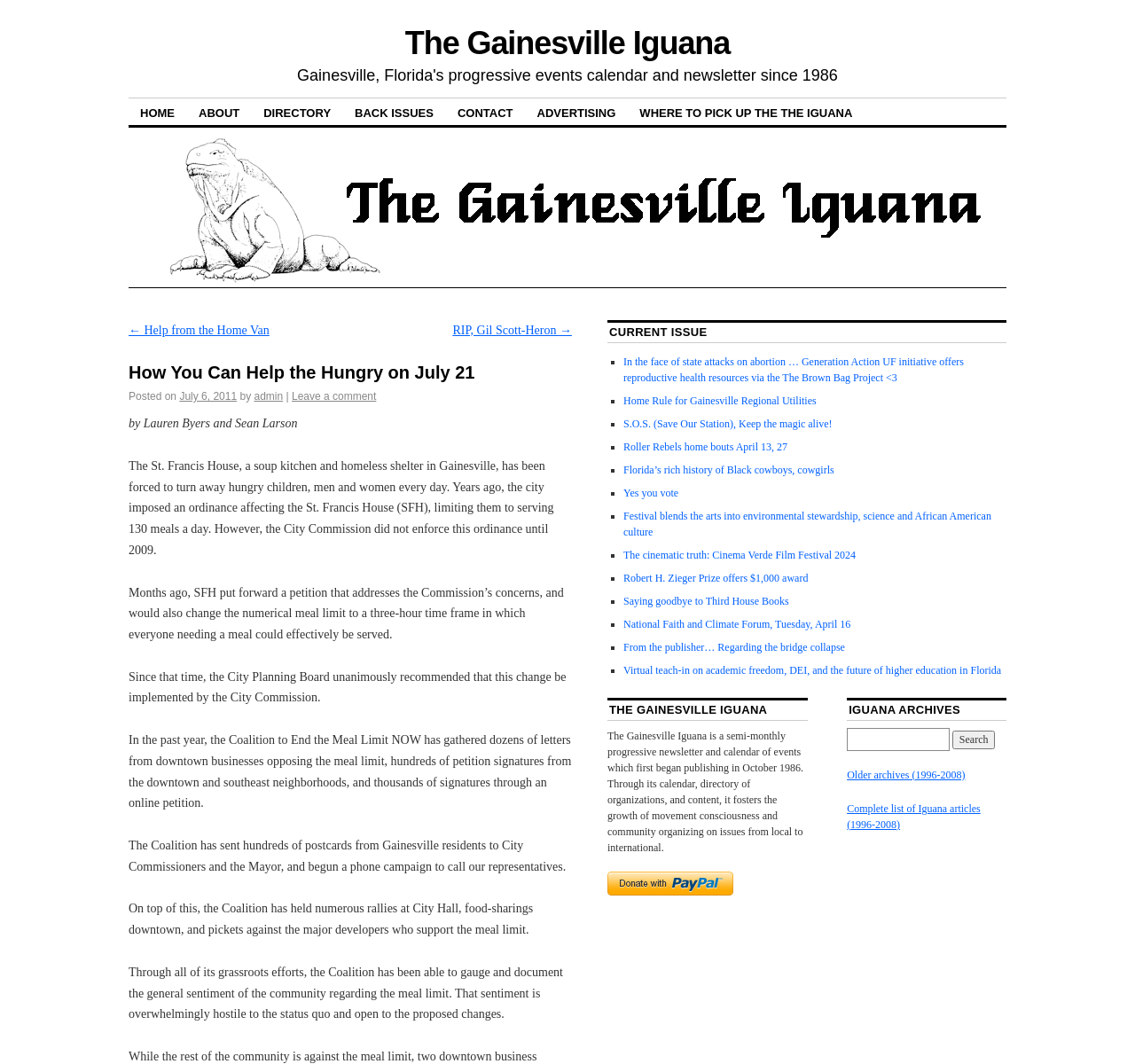How many links are in the top navigation bar?
Give a single word or phrase as your answer by examining the image.

7